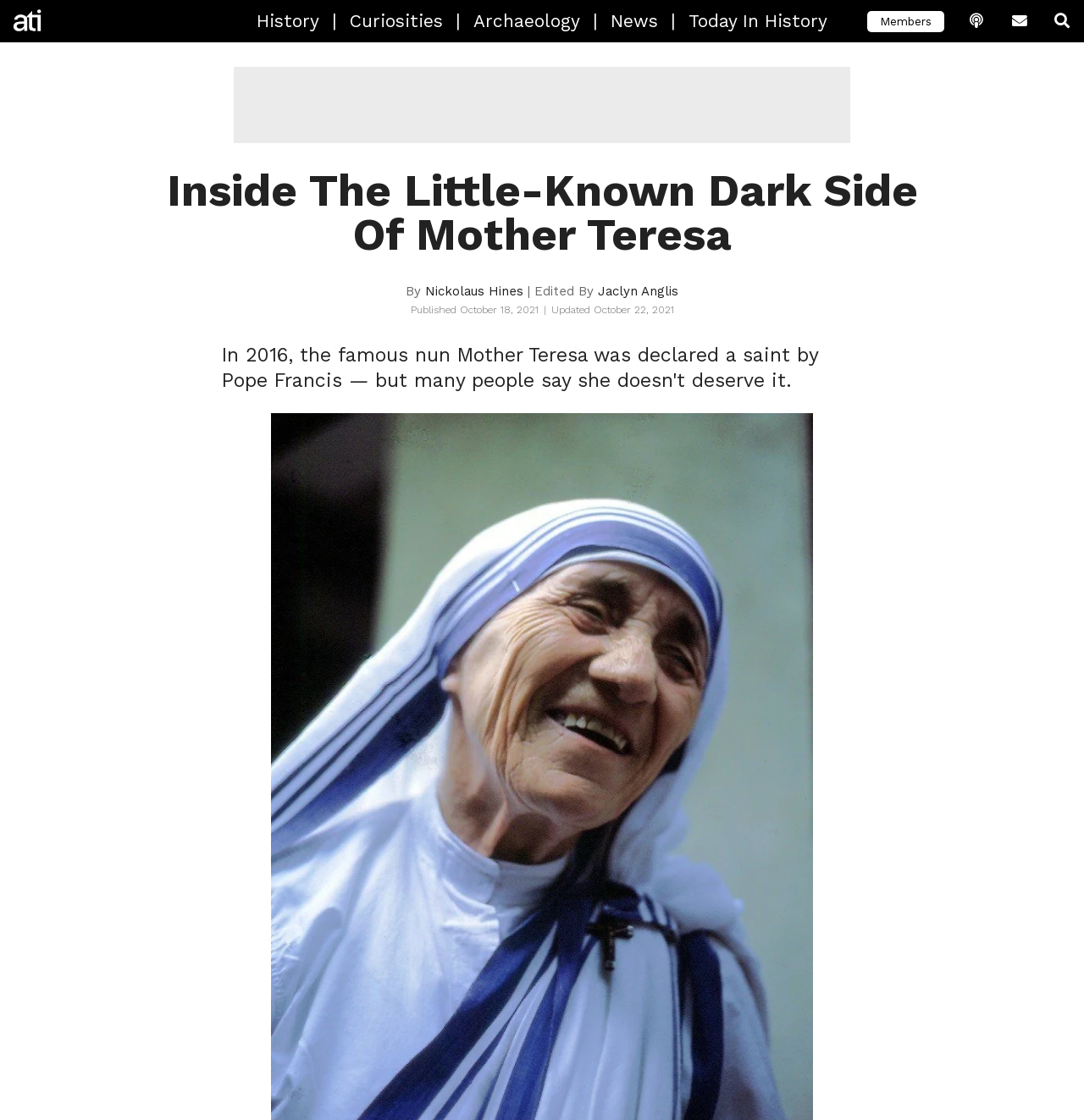Who is the author of the article? Refer to the image and provide a one-word or short phrase answer.

Nickolaus Hines